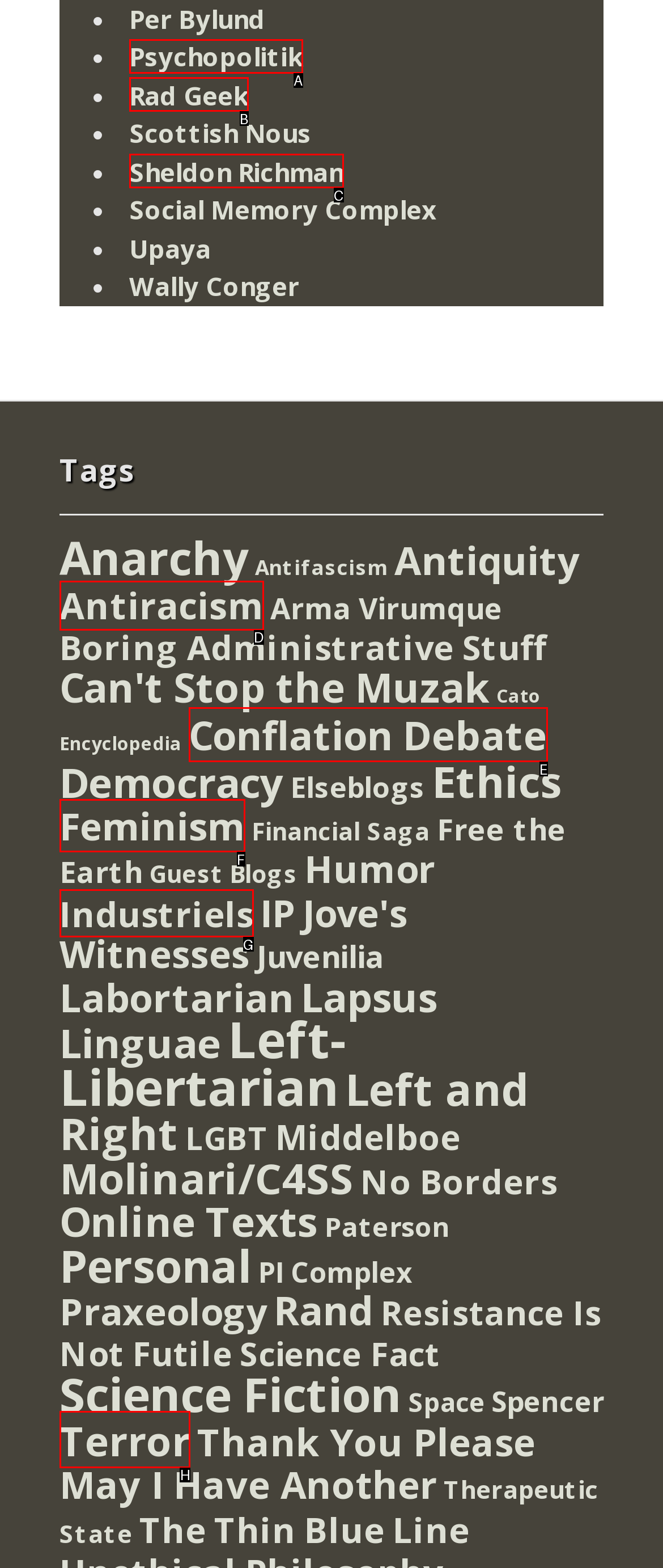Select the proper HTML element to perform the given task: Check the 'Terror' section Answer with the corresponding letter from the provided choices.

H